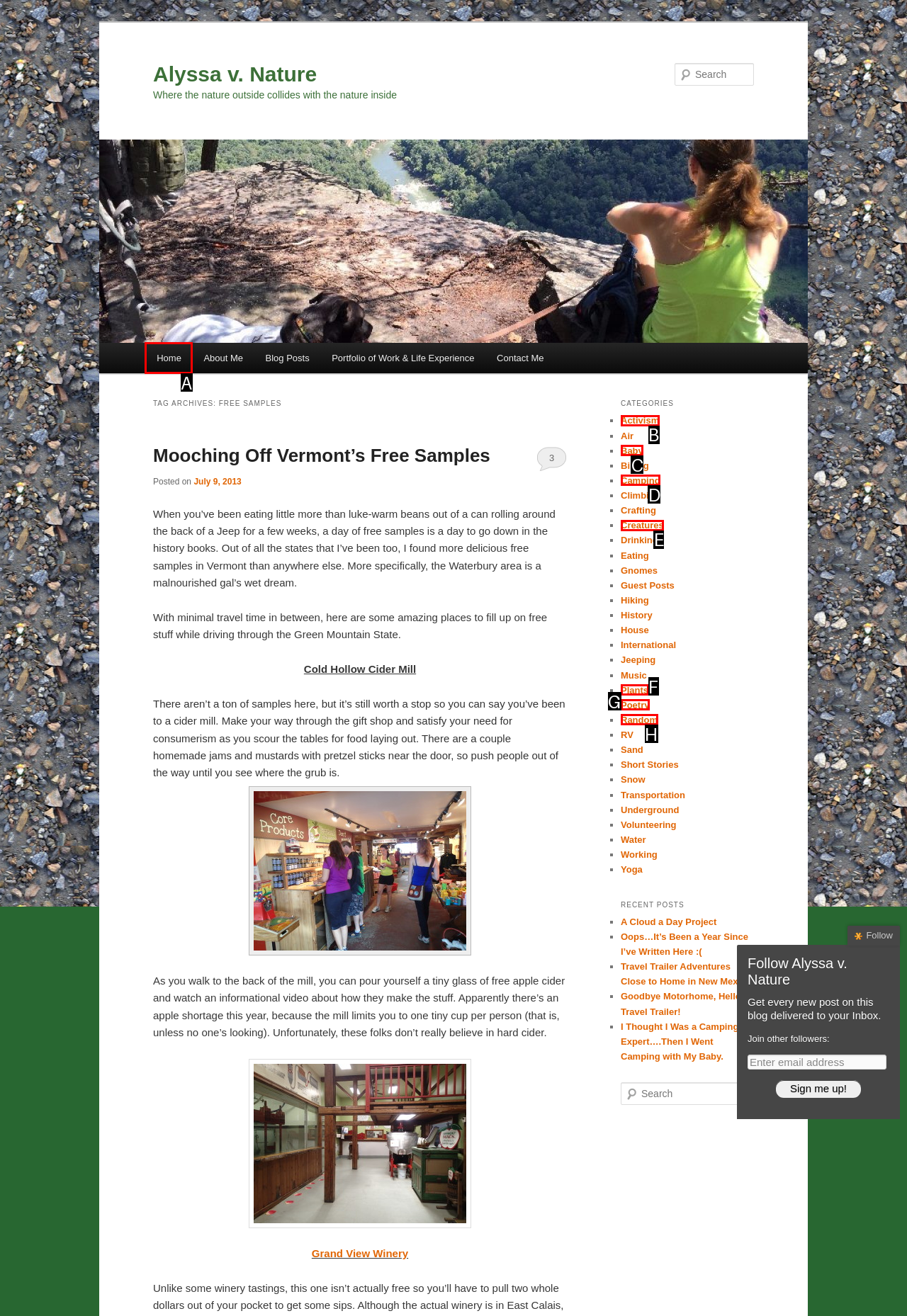Indicate the HTML element to be clicked to accomplish this task: Go to Home page Respond using the letter of the correct option.

A